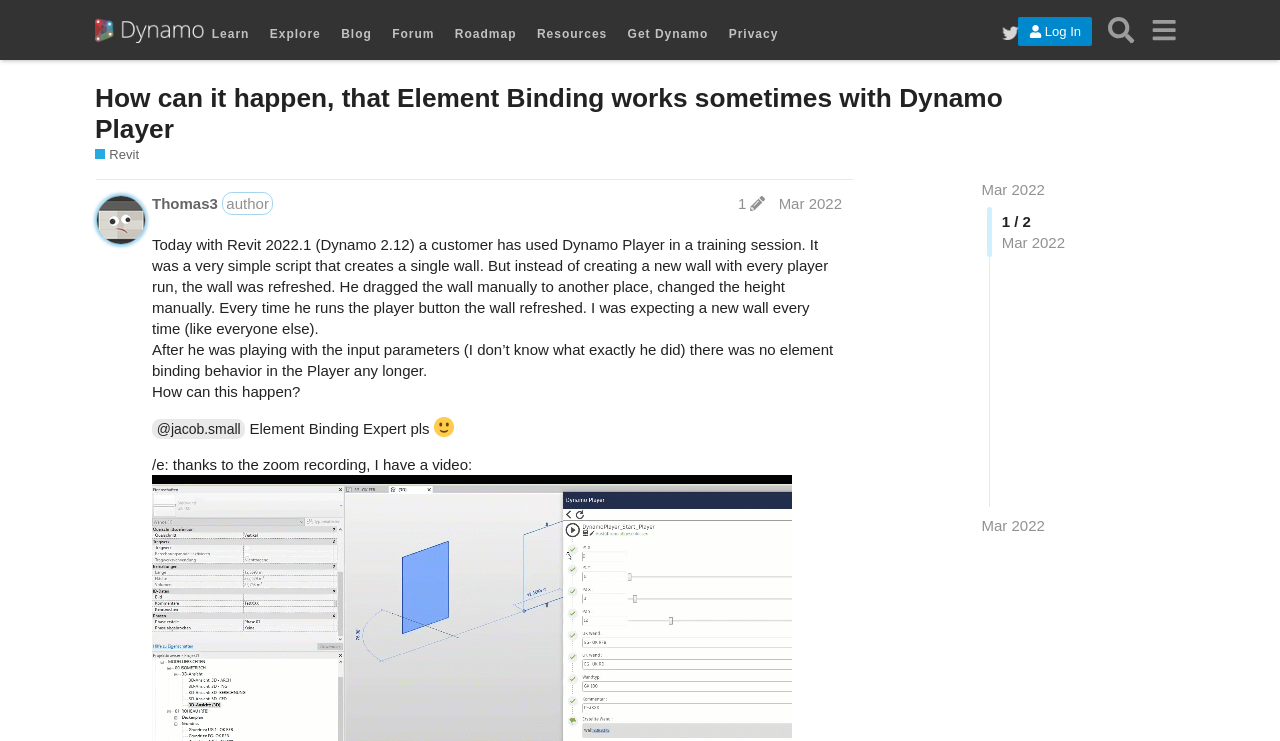What is the topic of the discussion?
Please provide a comprehensive answer based on the information in the image.

Based on the webpage content, the topic of discussion is about Dynamo Player and its interaction with Revit, specifically about an issue with Element Binding.